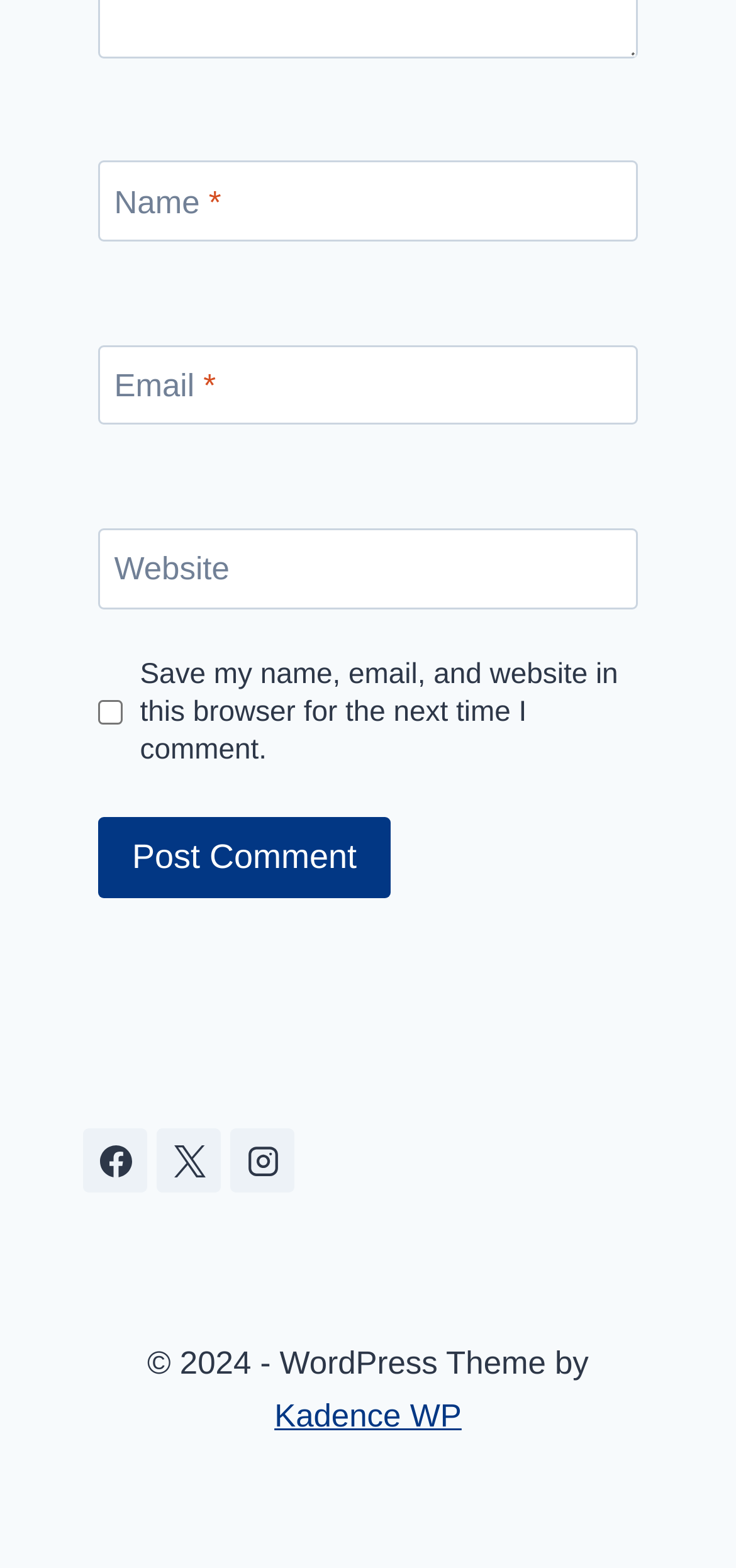Please provide the bounding box coordinate of the region that matches the element description: Kadence WP. Coordinates should be in the format (top-left x, top-left y, bottom-right x, bottom-right y) and all values should be between 0 and 1.

[0.373, 0.891, 0.627, 0.914]